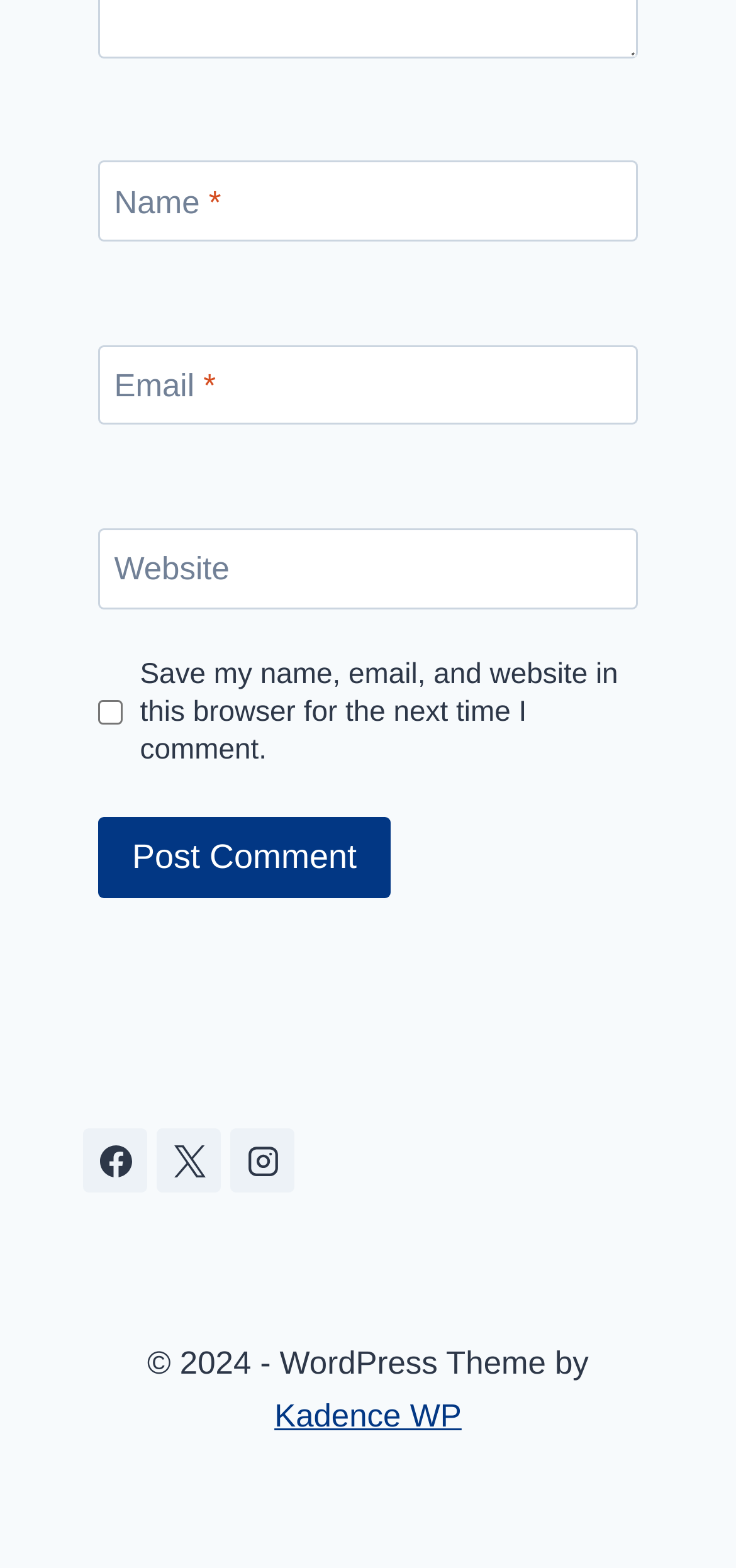Please locate the clickable area by providing the bounding box coordinates to follow this instruction: "Visit Facebook".

[0.113, 0.72, 0.2, 0.761]